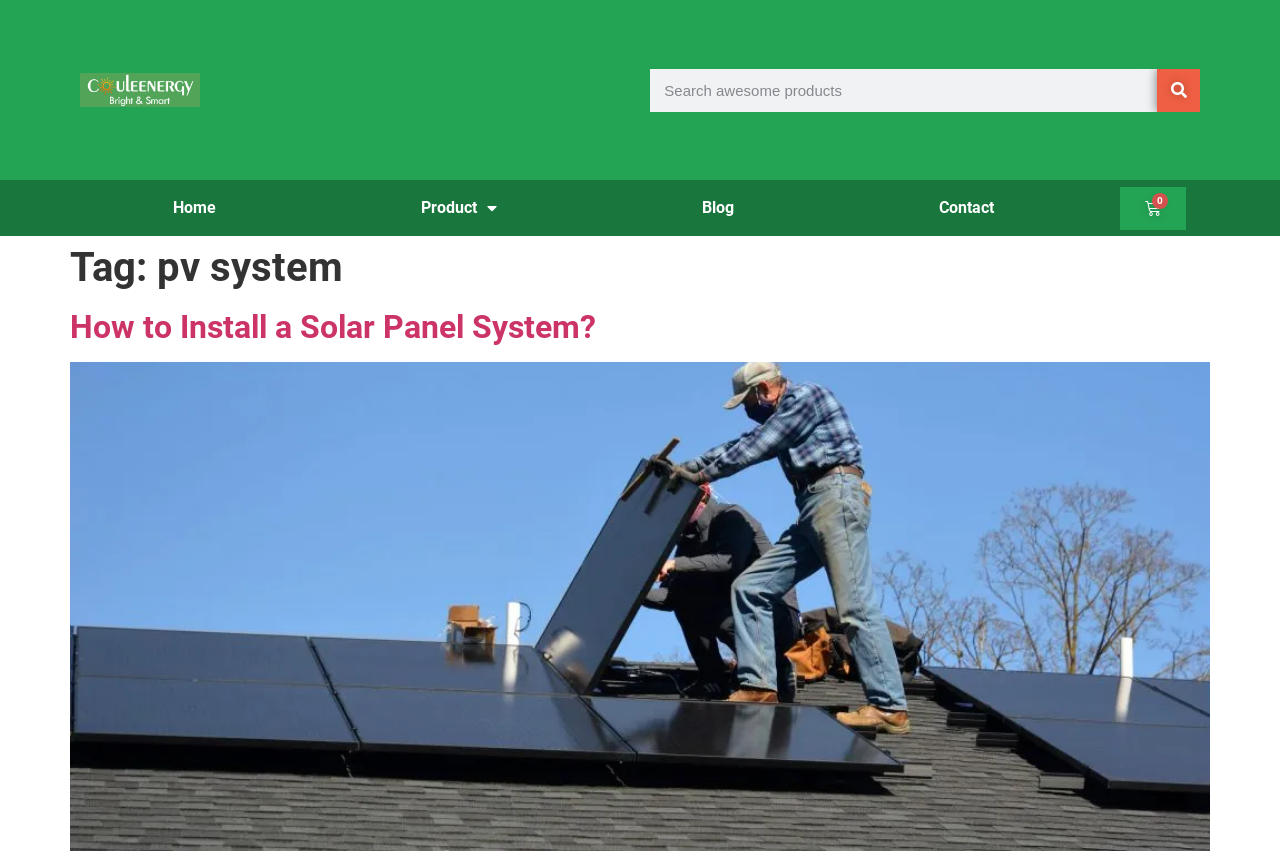Can you determine the bounding box coordinates of the area that needs to be clicked to fulfill the following instruction: "Read Blog posts"?

[0.468, 0.212, 0.653, 0.277]